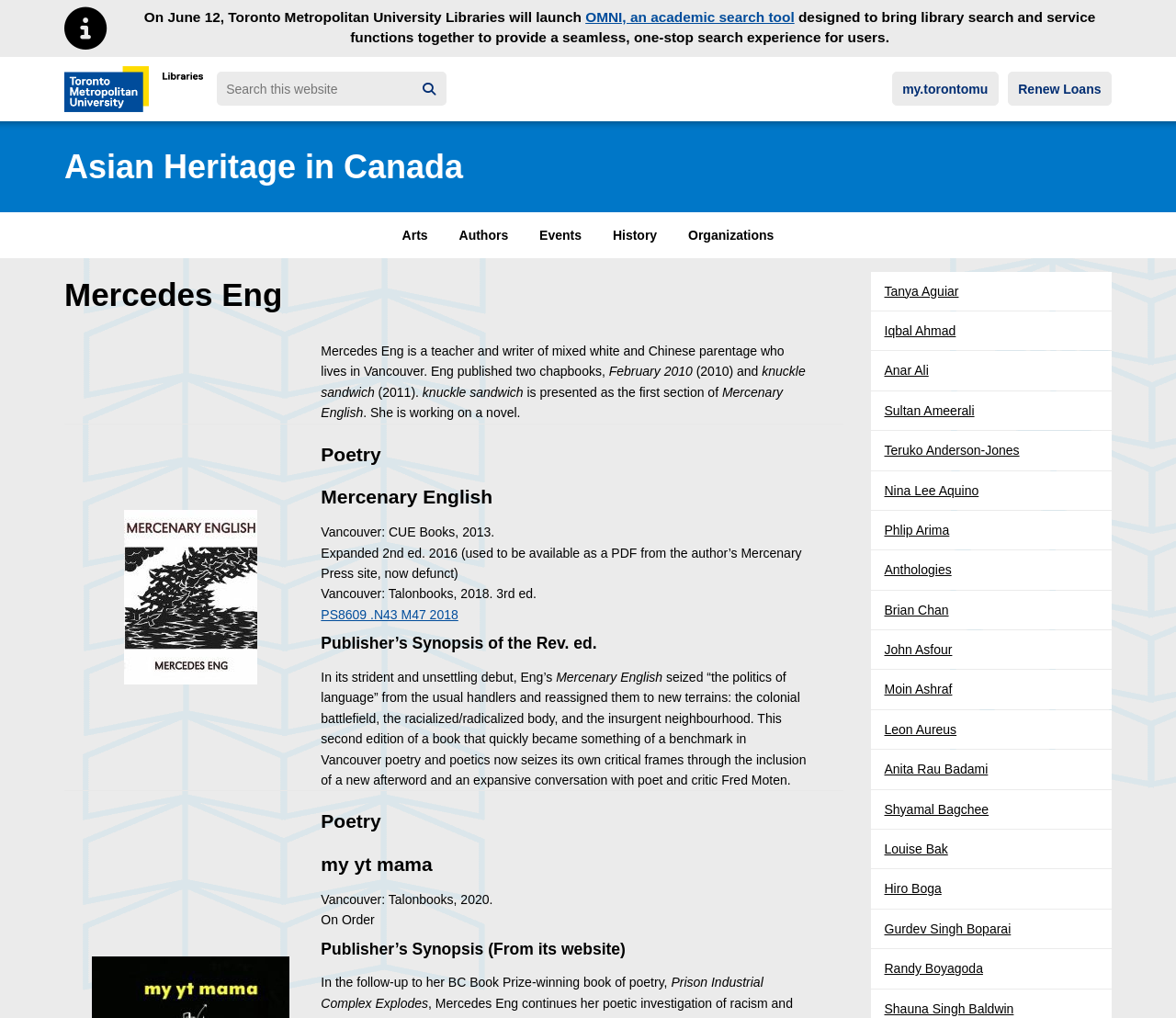Summarize the webpage with a detailed and informative caption.

The webpage is about Mercedes Eng, a teacher and writer of mixed white and Chinese parentage who lives in Vancouver. At the top of the page, there are two links, "Skip to main menu" and "Skip to content", followed by a brief announcement about the launch of OMNI, an academic search tool, by Toronto Metropolitan University Libraries. 

Below this announcement, there is a search bar with a textbox and a search button. To the left of the search bar, there is a link to the Toronto Metropolitan University Library, accompanied by an image of the library's logo. 

On the left side of the page, there are several links, including "Asian Heritage in Canada", "Arts", "Authors", "Events", "History", and "Organizations". 

The main content of the page is about Mercedes Eng, with a heading that displays her name. There is a brief biography of Eng, mentioning that she has published two chapbooks. Below this, there are several sections, each with a heading, including "Poetry", "Mercenary English", and "my yt mama". These sections contain information about Eng's poetry books, including publication details and publisher's synopses. 

On the right side of the page, there are links to other authors, including Tanya Aguiar, Iqbal Ahmad, Anar Ali, and many others. These links are arranged in a vertical list, taking up most of the right side of the page.